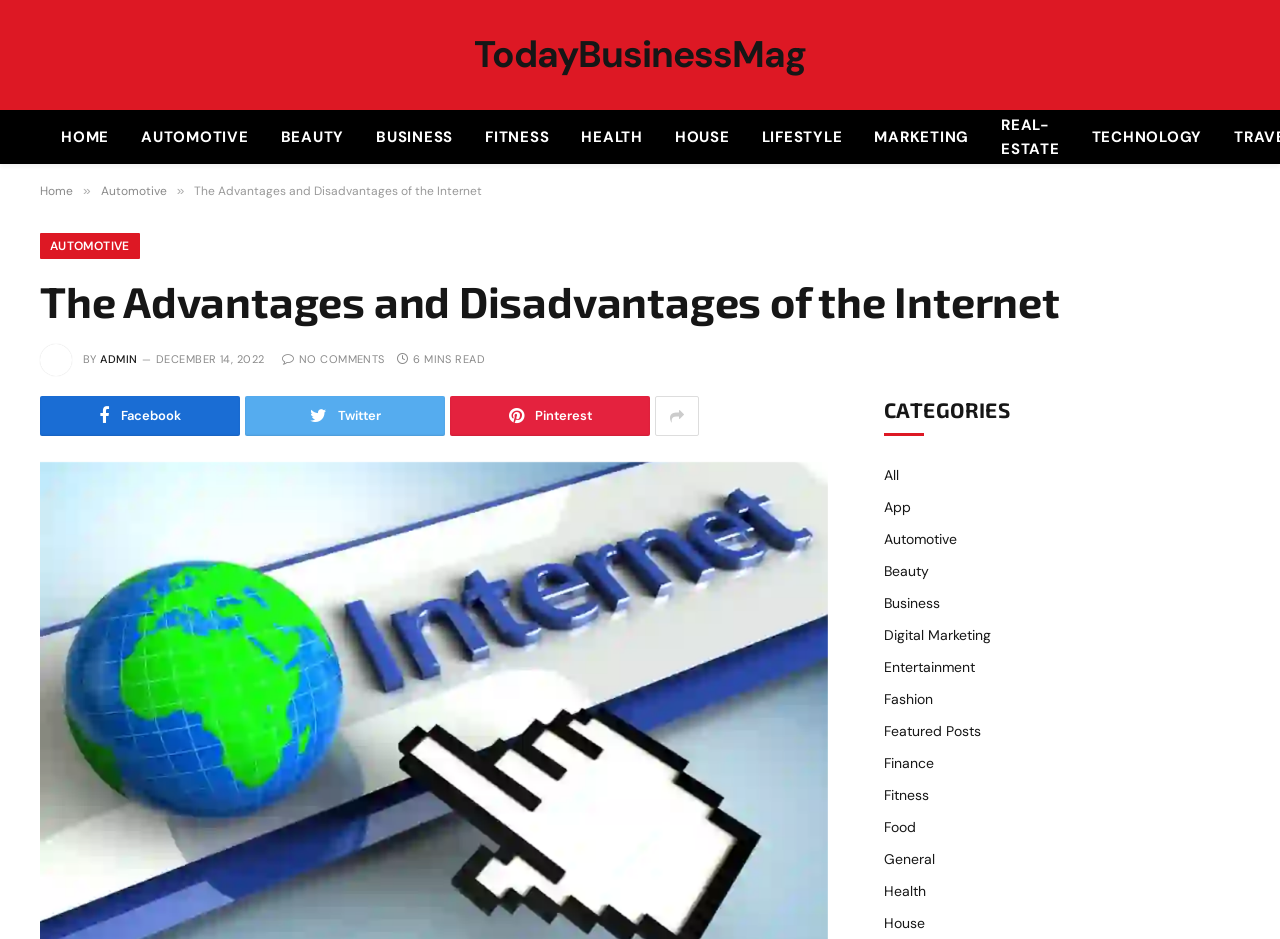Please specify the bounding box coordinates of the clickable section necessary to execute the following command: "read the article".

[0.152, 0.195, 0.377, 0.212]